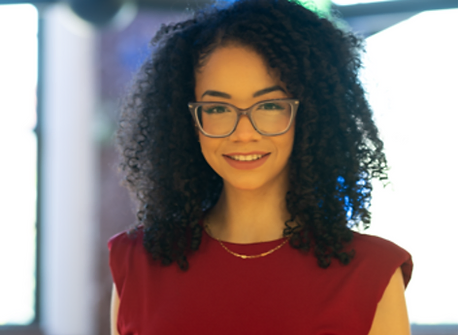Analyze the image and describe all the key elements you observe.

The image features a woman with curly hair, wearing stylish glasses and a vibrant red top. She has a confident and welcoming smile, exuding professionalism and warmth. The background suggests a bright and modern space, likely an academic or research environment, with soft lighting that highlights her features. 

This individual is identified as Indigo Williams, a Research Associate I. She holds a B.Sc in Chemistry from Purdue University and is a proud native of Miami. Indigo has experience in preparing bioassays for high-throughput DESI-MS analysis to study cell receptor binding to opioids and enzyme kinetics. Her research interests are focused on medicinal chemistry and innovative therapeutics for chronic illnesses, and she aims to further her education by pursuing an MD/PhD program.